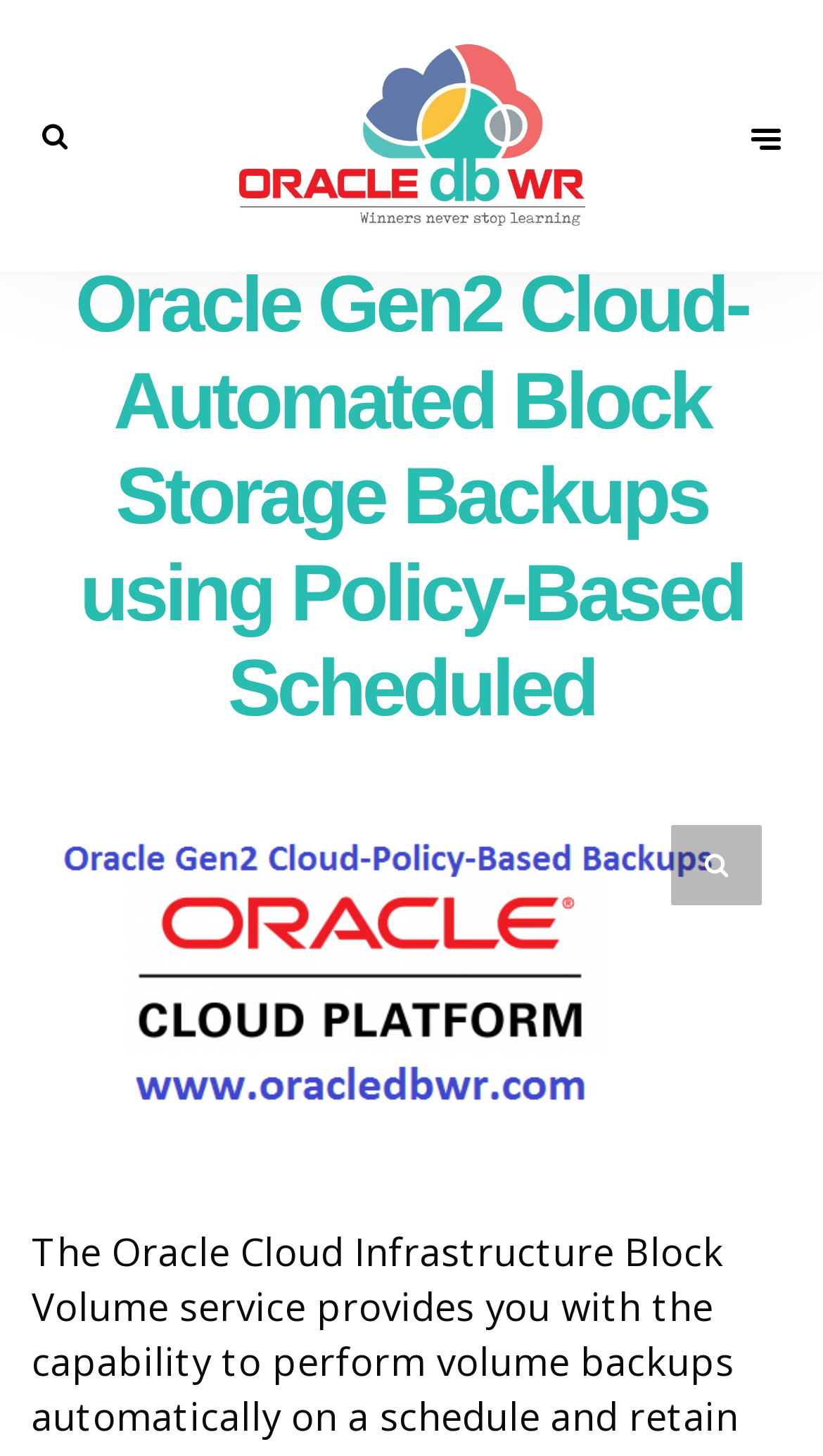How many links are present in the figure?
Look at the screenshot and respond with a single word or phrase.

2